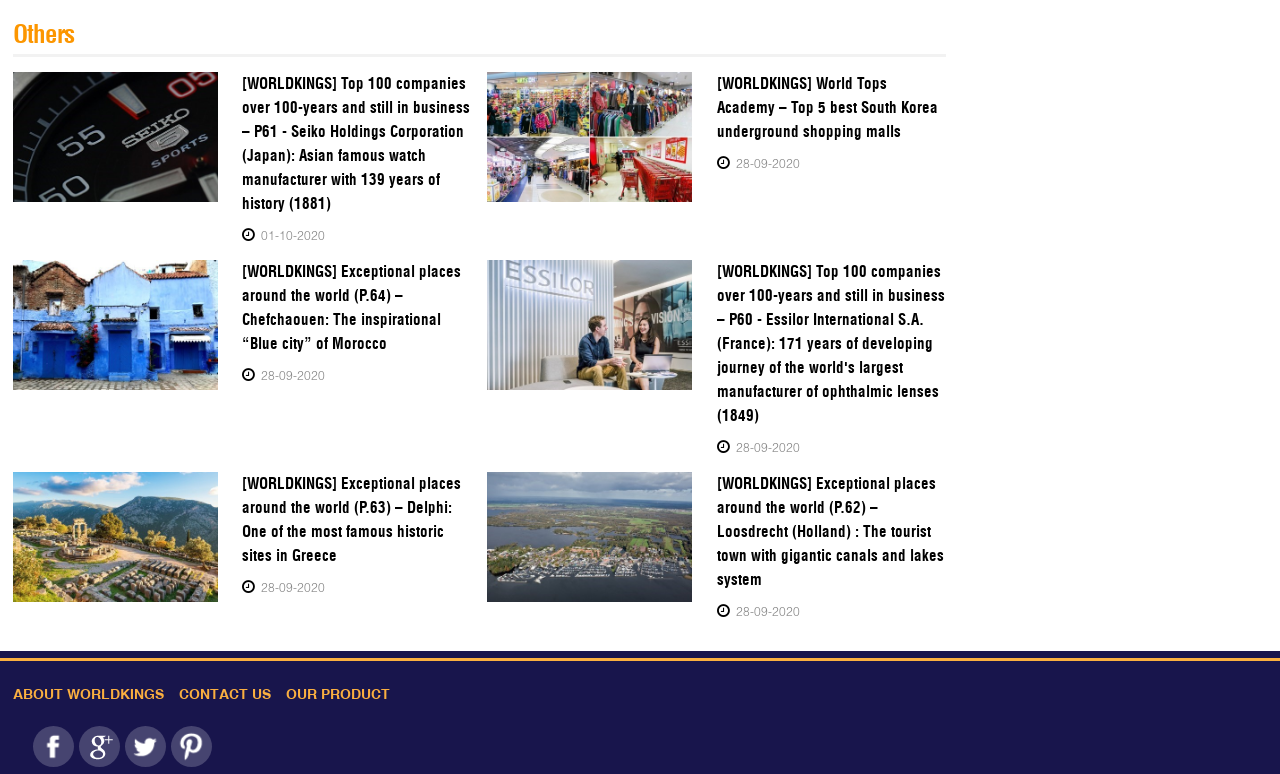What is the purpose of the links at the bottom of the webpage?
Please give a detailed and elaborate answer to the question based on the image.

The links at the bottom of the webpage, such as 'ABOUT WORLDKINGS', 'CONTACT US', and 'OUR PRODUCT', are navigation links that allow users to access other pages or sections of the website, indicating that their purpose is navigation.